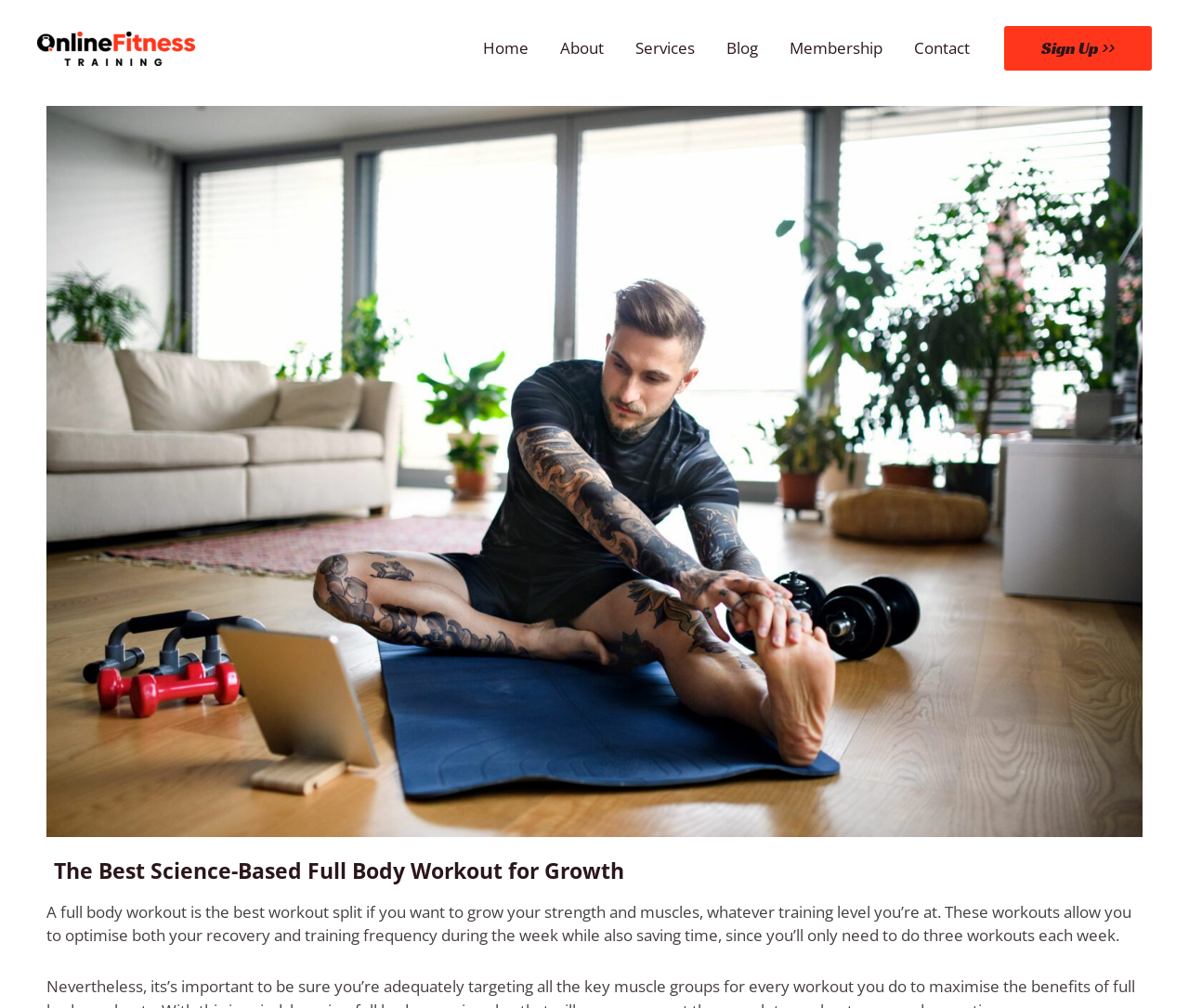What is the call-to-action on the webpage?
Based on the image, give a one-word or short phrase answer.

Sign Up